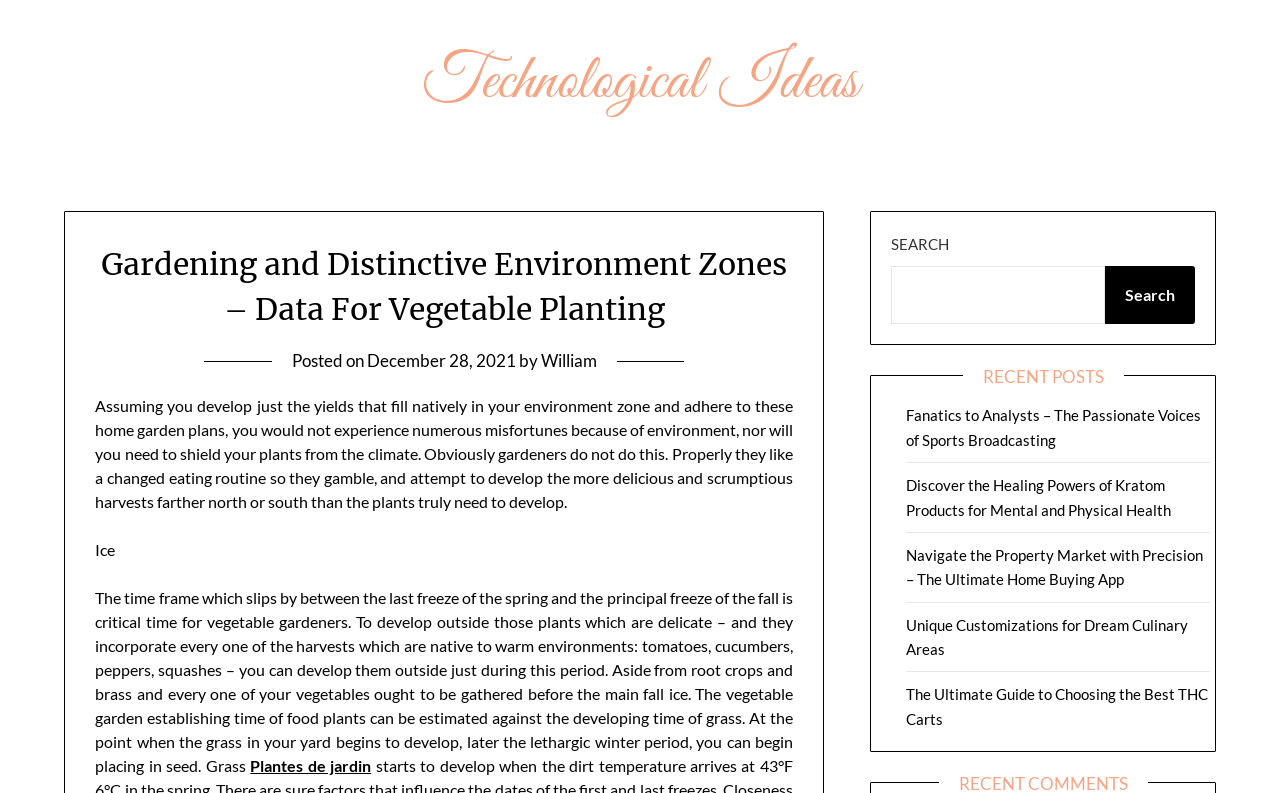Based on what you see in the screenshot, provide a thorough answer to this question: What is the main topic of this webpage?

Based on the content of the webpage, it appears to be discussing gardening and environment zones, specifically focusing on vegetable planting and the importance of considering the climate and time of year when planting.